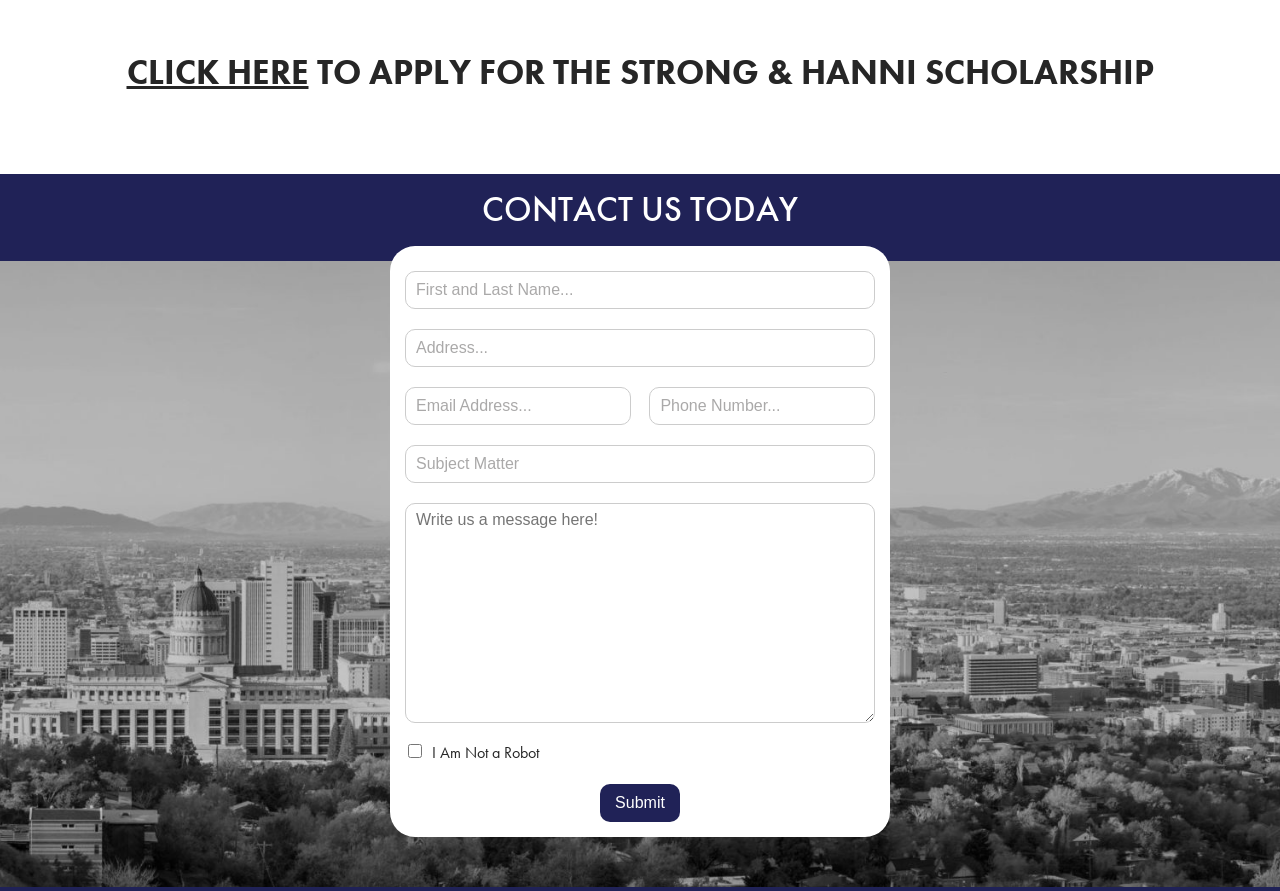Can you show the bounding box coordinates of the region to click on to complete the task described in the instruction: "Submit the form"?

[0.469, 0.88, 0.531, 0.922]